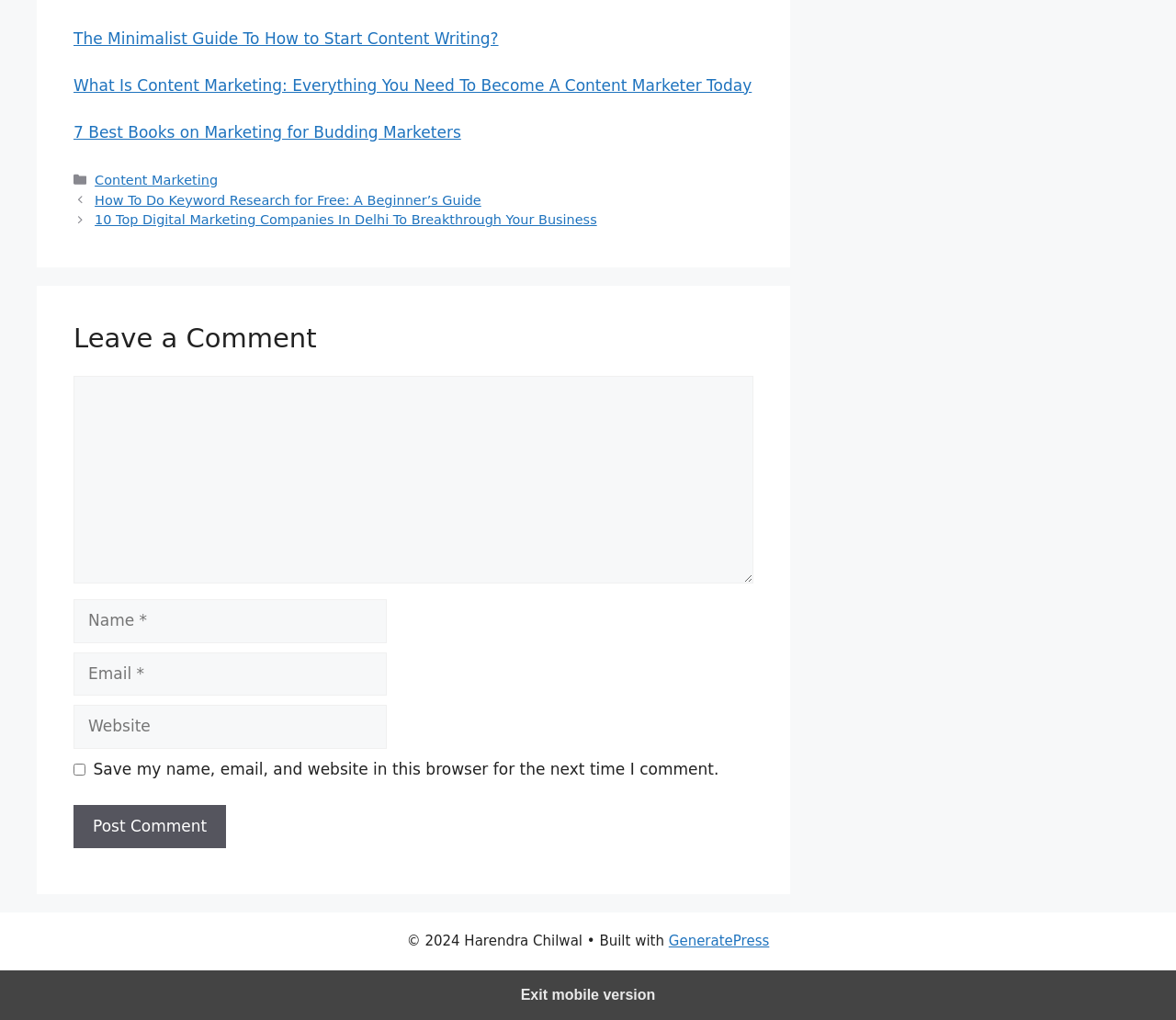What is the theme of the posts listed under 'Posts'?
From the details in the image, provide a complete and detailed answer to the question.

The posts listed under 'Posts' have titles such as 'How To Do Keyword Research for Free: A Beginner’s Guide' and '10 Top Digital Marketing Companies In Delhi To Breakthrough Your Business', which suggest that the theme of the posts is digital marketing.